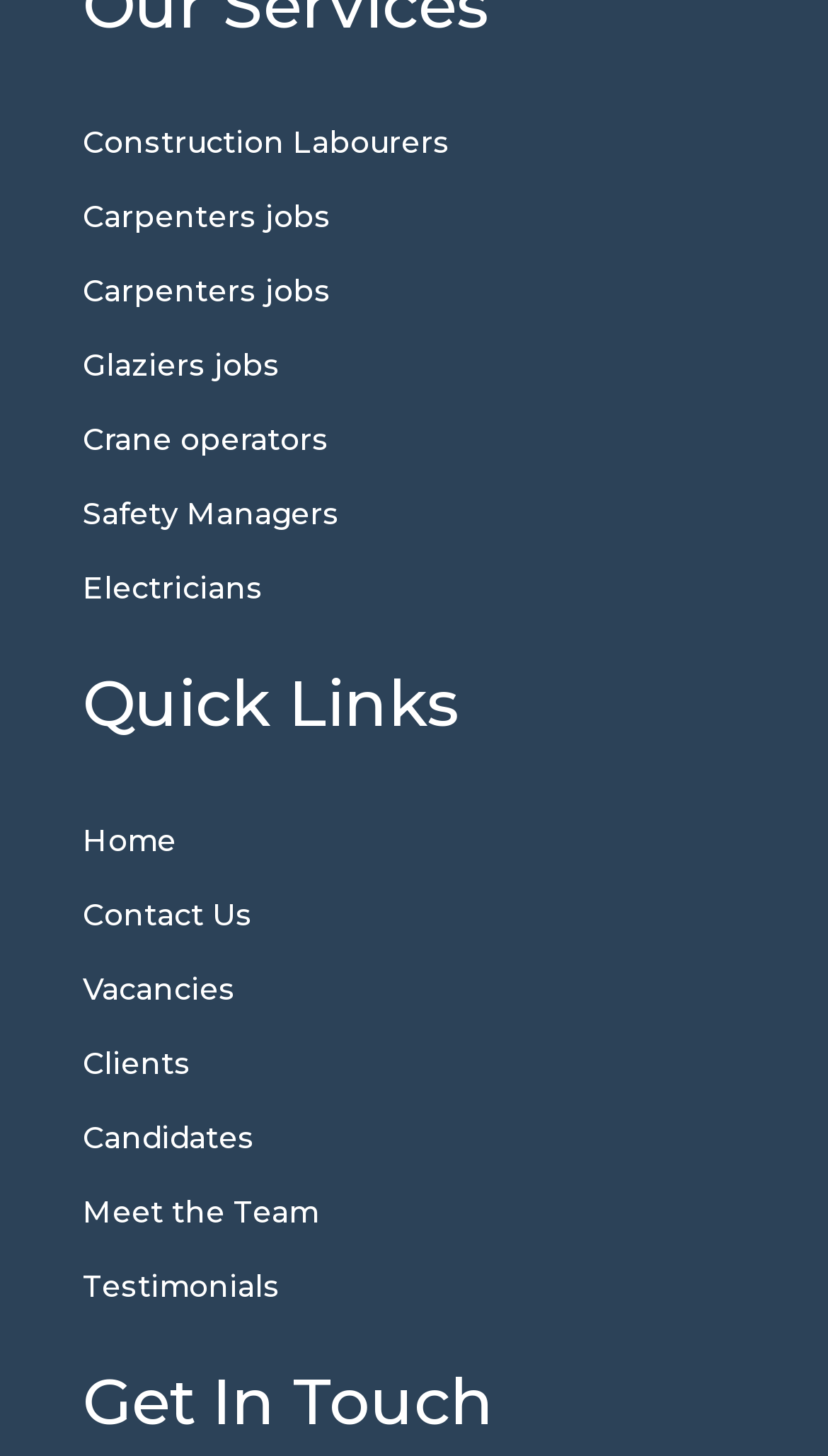Please specify the bounding box coordinates for the clickable region that will help you carry out the instruction: "View Construction Labourers jobs".

[0.1, 0.084, 0.544, 0.11]